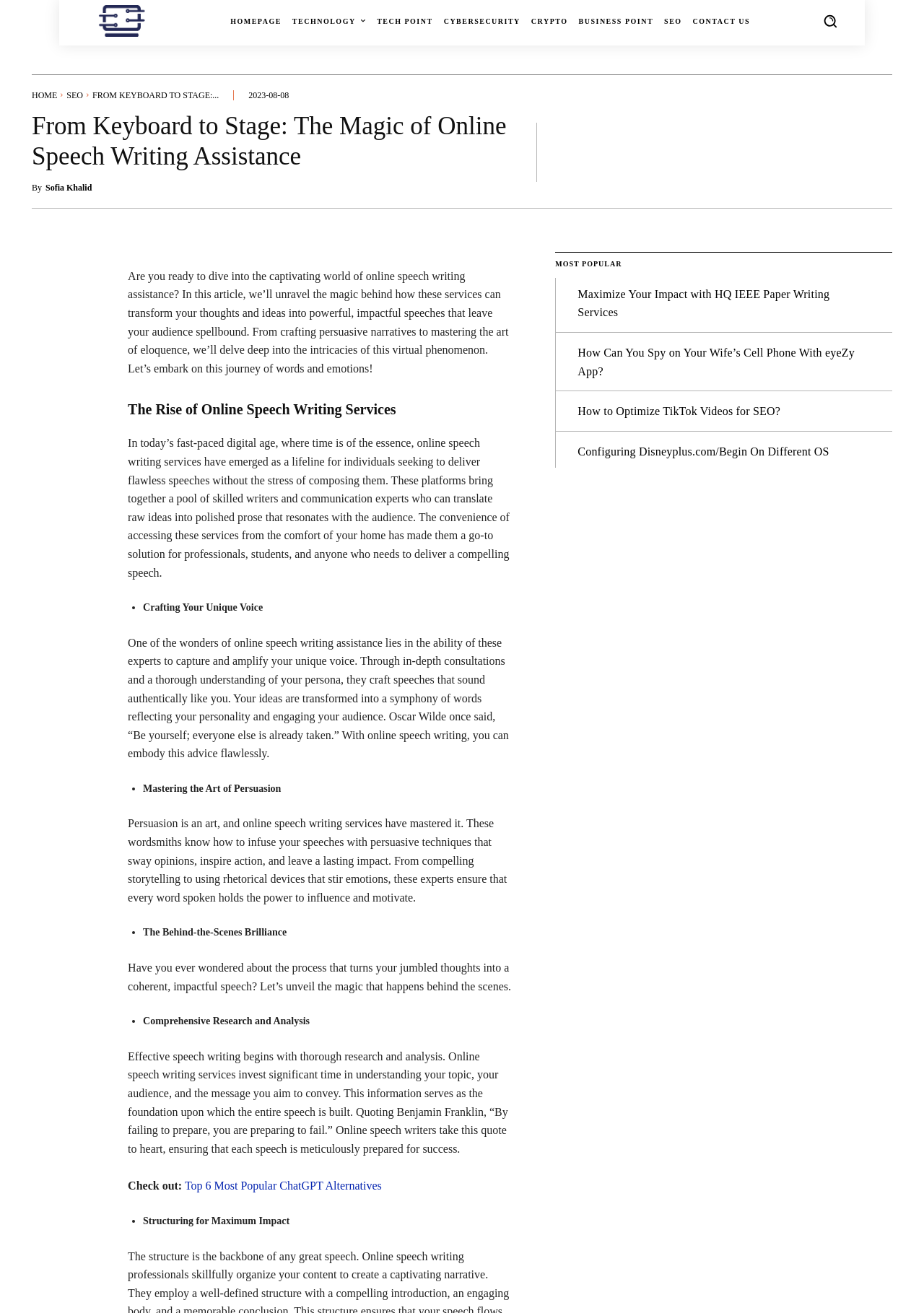Find the bounding box coordinates of the clickable area that will achieve the following instruction: "Read the article 'From Keyboard to Stage: The Magic of Online Speech Writing Assistance'".

[0.034, 0.085, 0.562, 0.131]